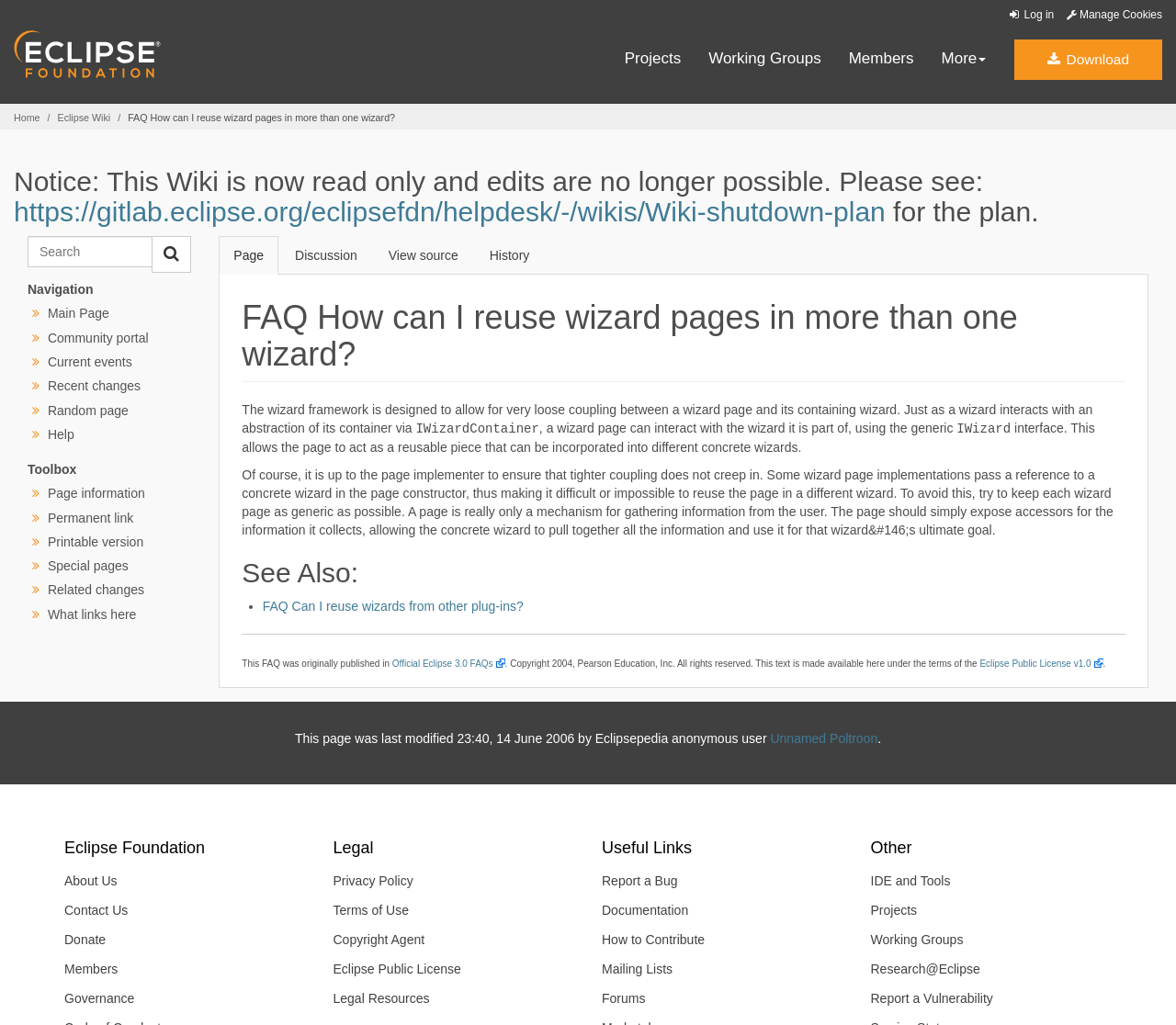Find the bounding box coordinates of the element I should click to carry out the following instruction: "Go to the Main Page".

[0.041, 0.299, 0.093, 0.313]